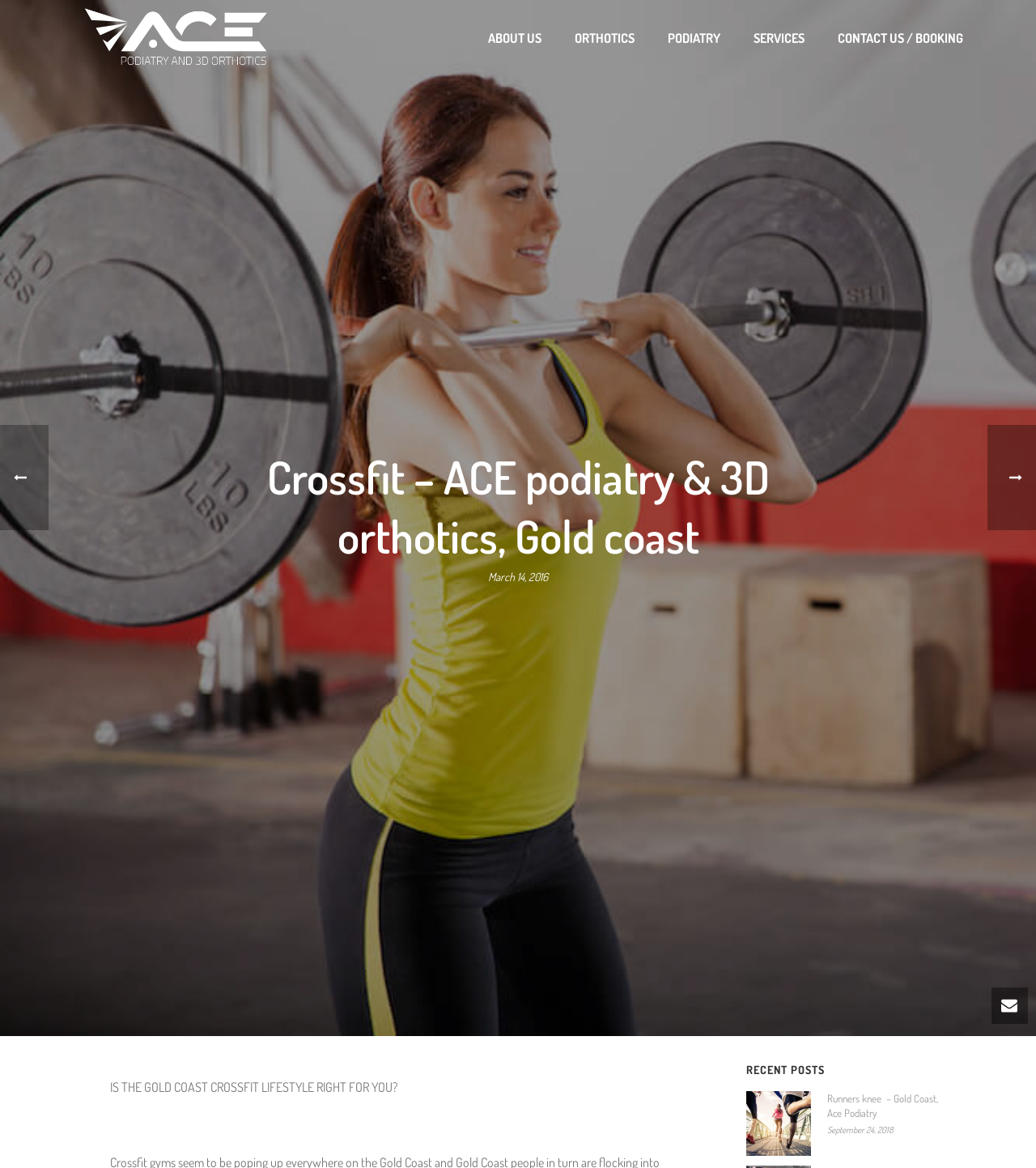Give a short answer using one word or phrase for the question:
What is the purpose of the link 'CONTACT US / BOOKING'?

To contact or book an appointment